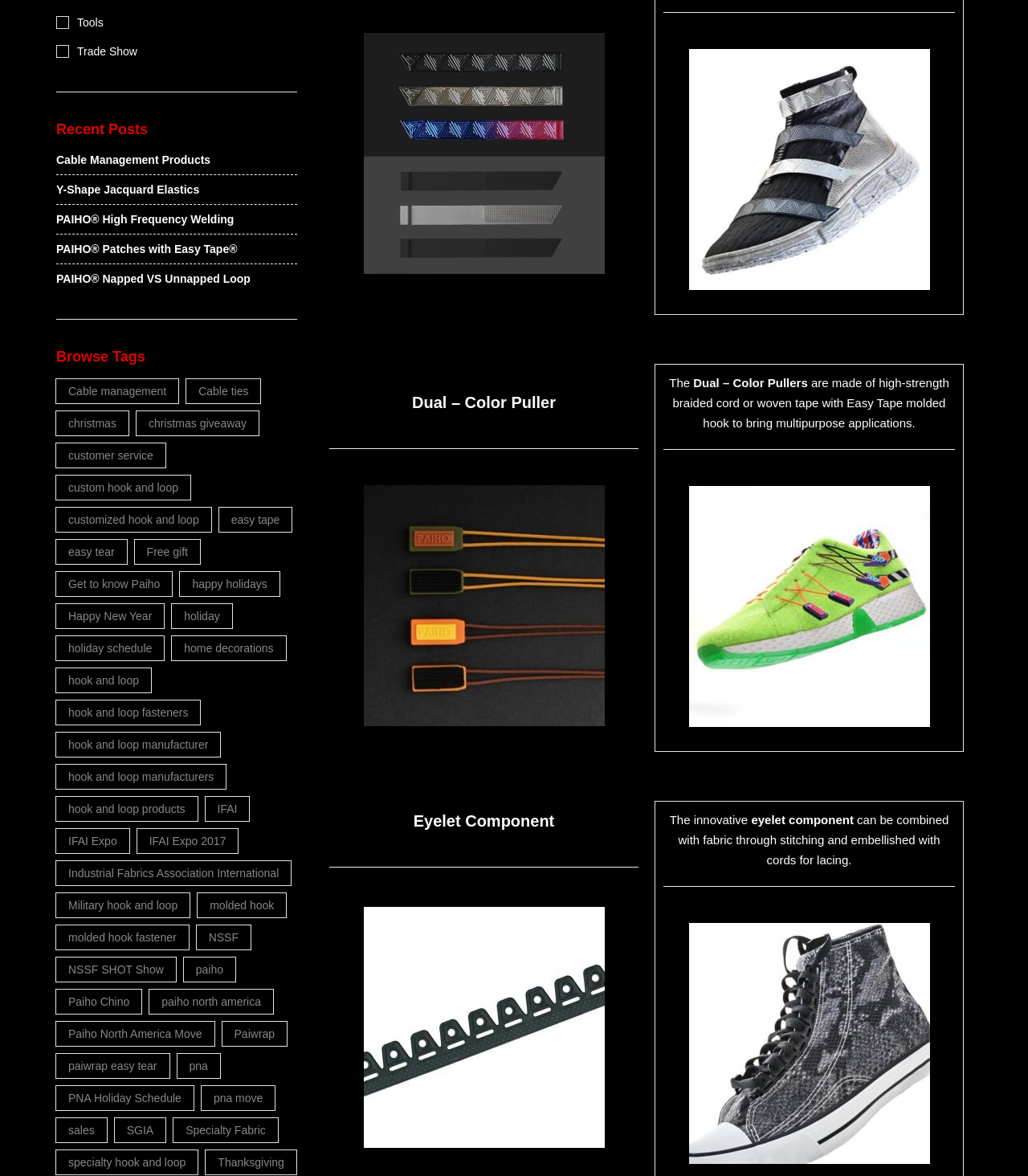How many items are related to 'custom hook and loop'?
Refer to the image and provide a thorough answer to the question.

Under the 'Browse Tags' section, there is a link 'custom hook and loop (26 items)' which indicates that there are 26 items related to 'custom hook and loop'.